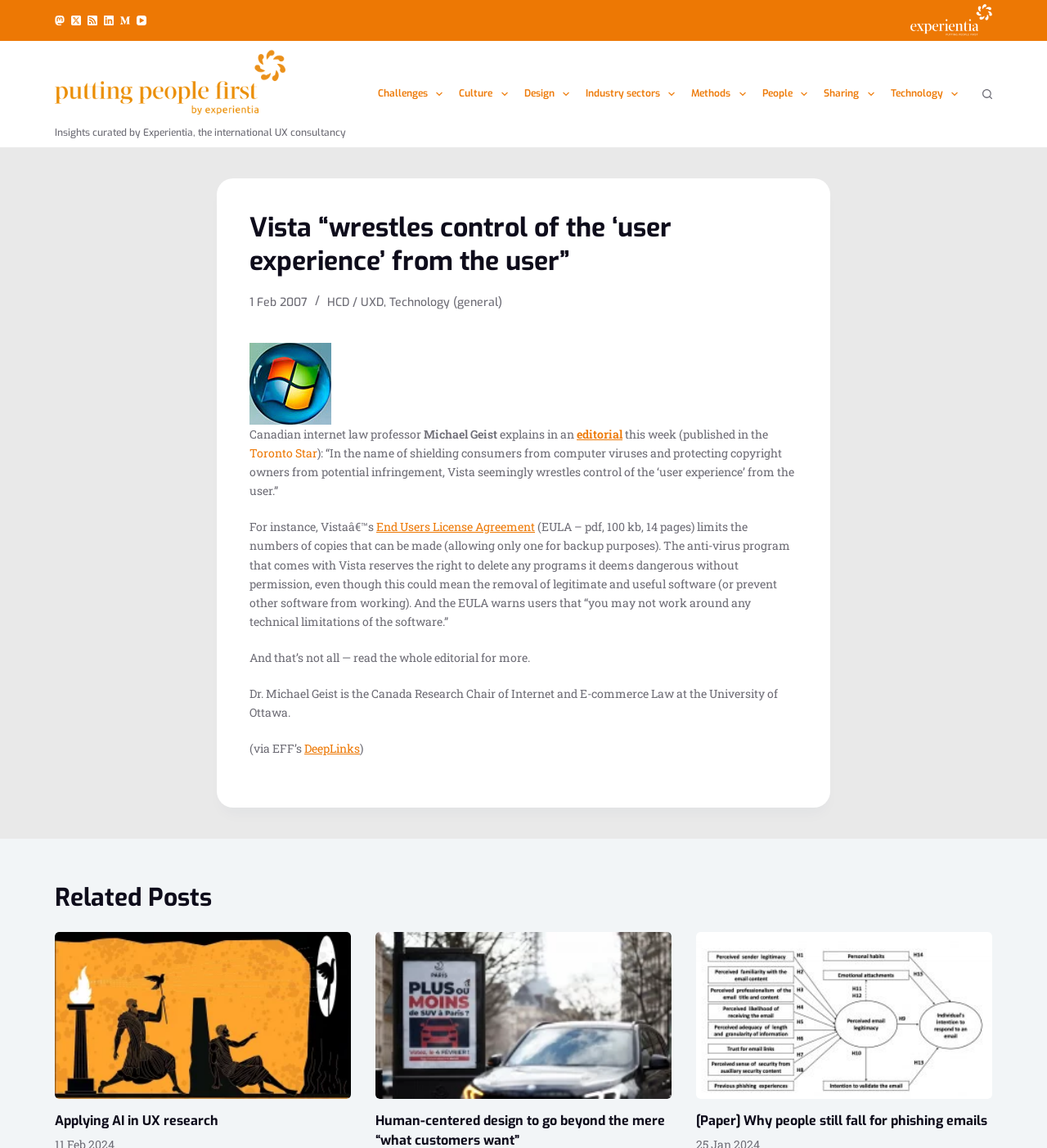How many related posts are listed at the bottom of the webpage?
Kindly give a detailed and elaborate answer to the question.

The related posts can be found at the bottom of the webpage, and there are three of them: 'Applying AI in UX research', 'Human-centered design to go beyond the mere “what customers want”', and '[Paper] Why people still fall for phishing emails'.